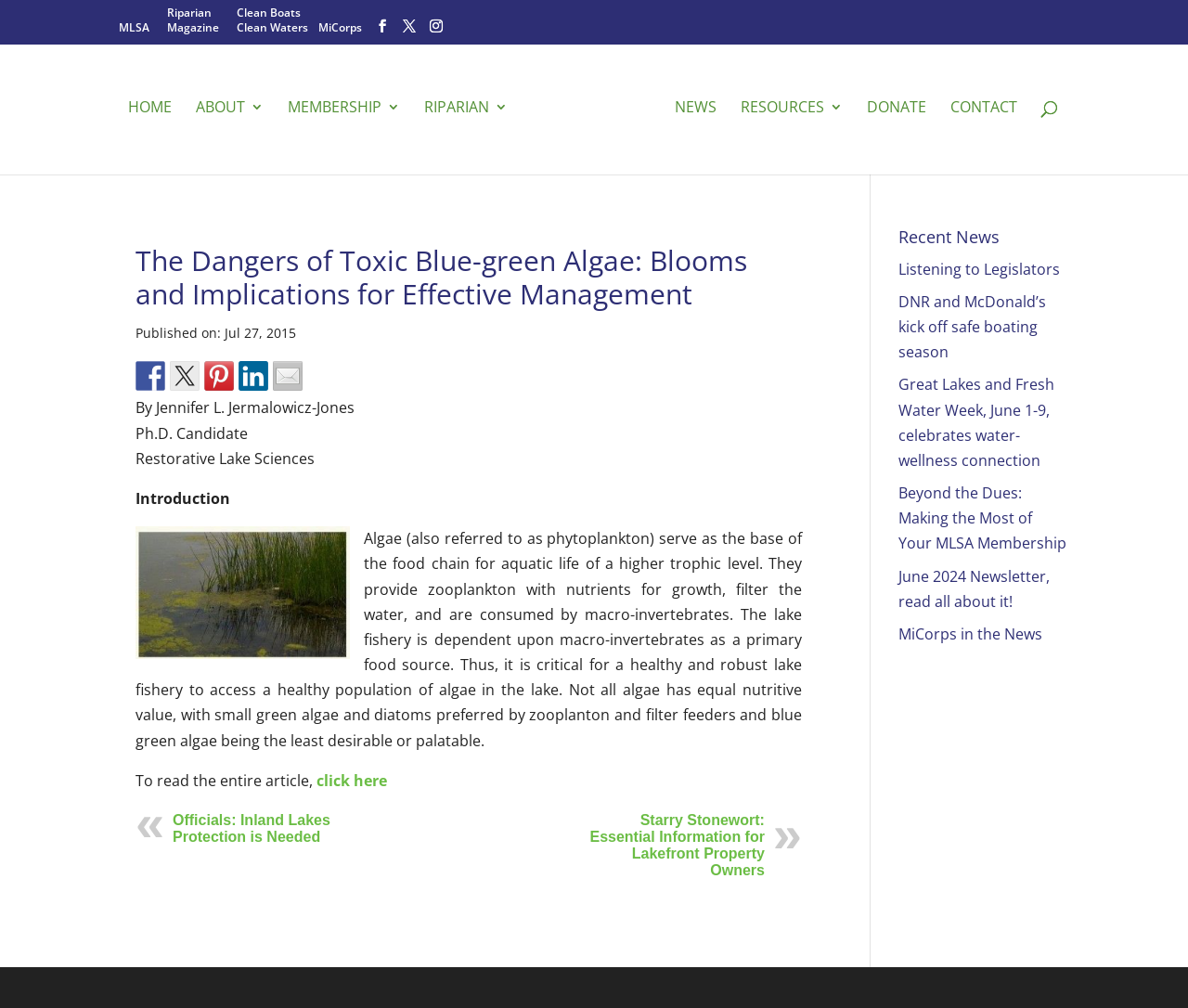Determine the bounding box coordinates of the UI element described below. Use the format (top-left x, top-left y, bottom-right x, bottom-right y) with floating point numbers between 0 and 1: MiCorps in the News

[0.756, 0.619, 0.878, 0.639]